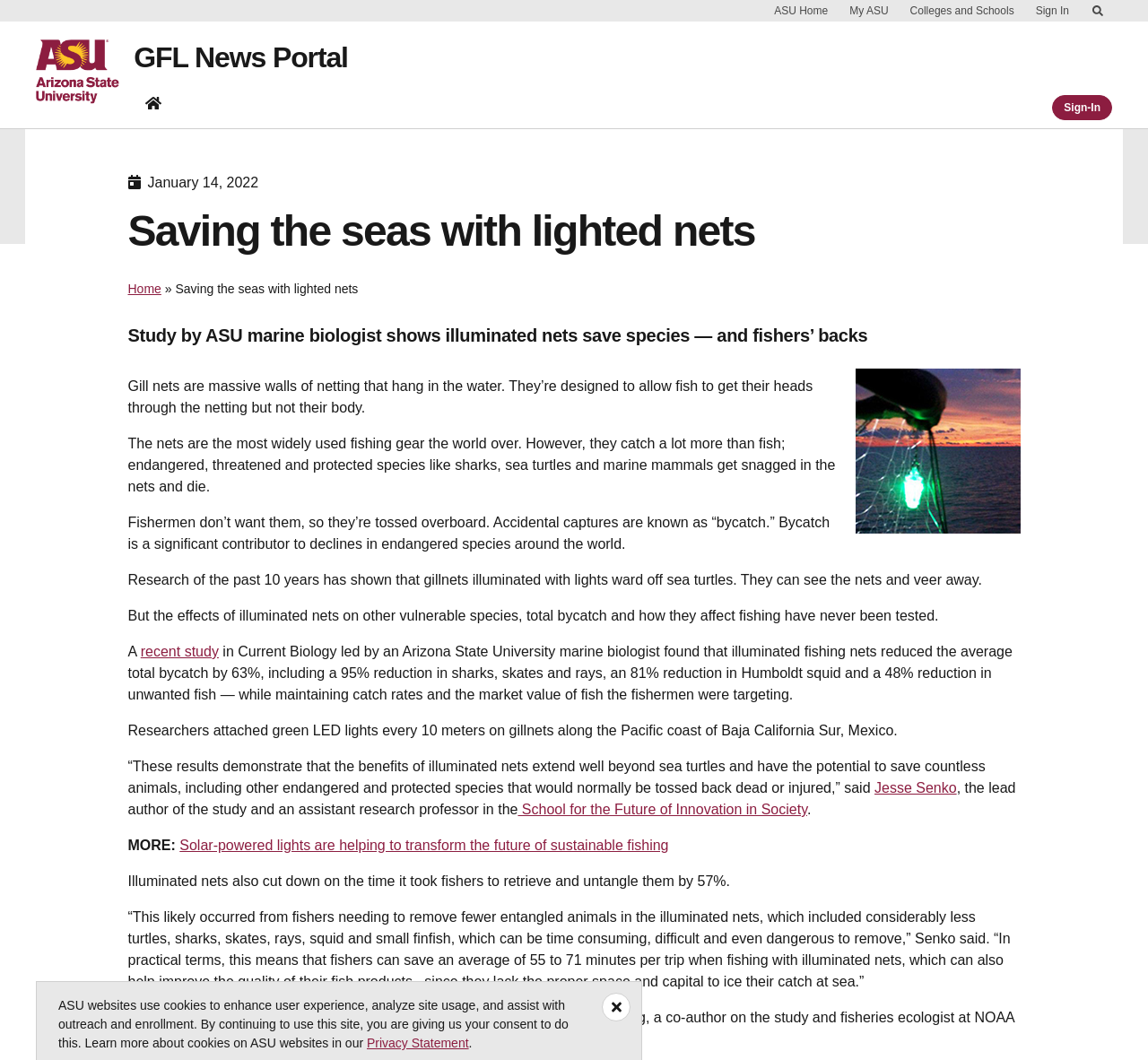Can you show the bounding box coordinates of the region to click on to complete the task described in the instruction: "Search for something on ASU"?

[0.944, 0.0, 0.969, 0.02]